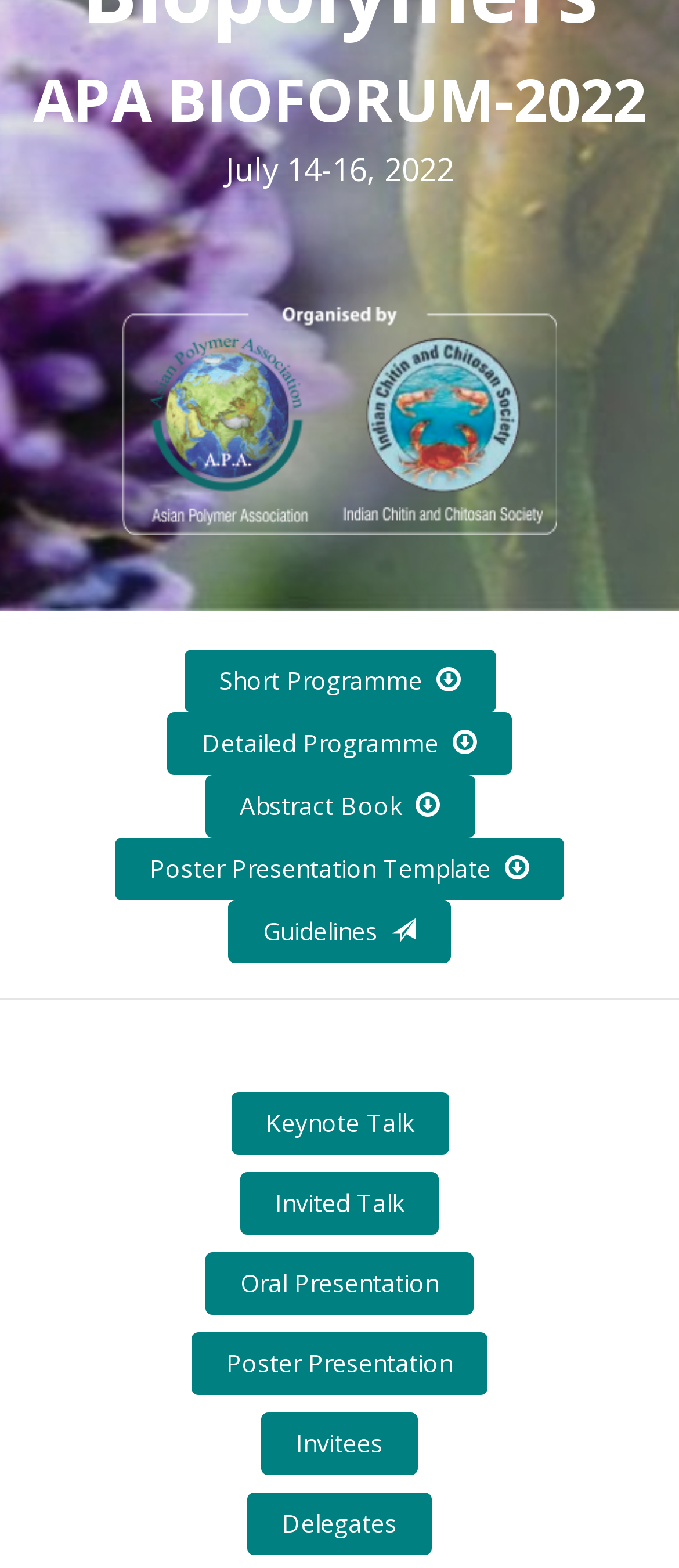Identify the bounding box for the described UI element. Provide the coordinates in (top-left x, top-left y, bottom-right x, bottom-right y) format with values ranging from 0 to 1: Invitees

[0.385, 0.901, 0.615, 0.941]